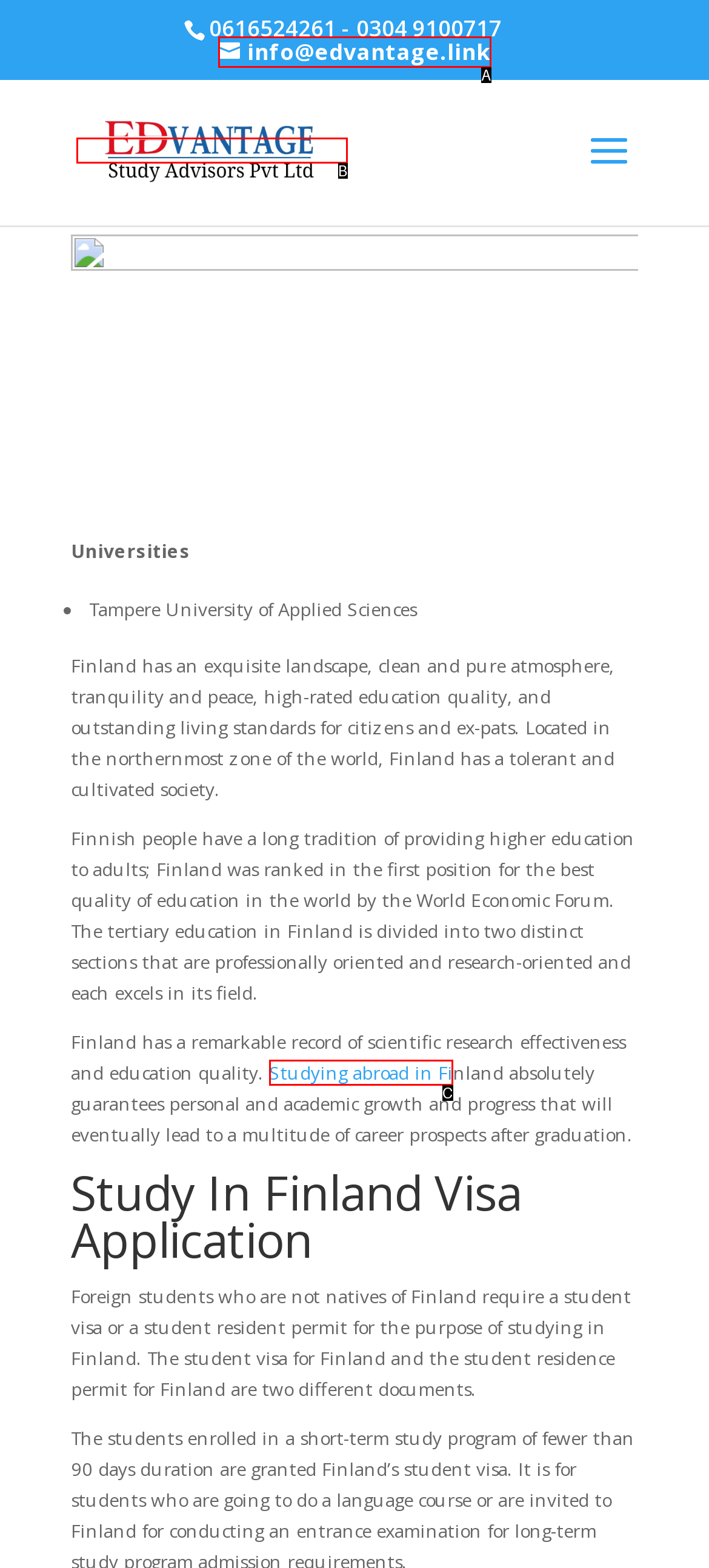Identify the letter that best matches this UI element description: Studying abroad in Fi
Answer with the letter from the given options.

C